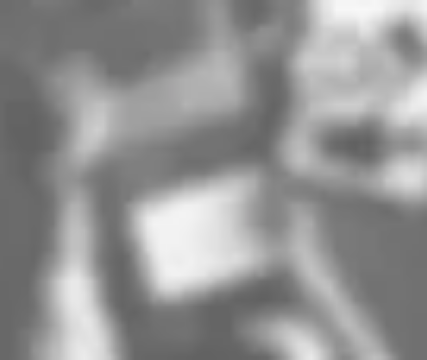Outline with detail what the image portrays.

The image appears to depict an individual engaged in an experience related to hospitality or service. It is likely associated with the offerings at APARTAMENTOS TURÍSTICOS, as indicated by surrounding content that emphasizes personalized services and amenities available to guests. This setting could showcase the attentive atmosphere and customer-focused approach that characterize the establishment, capturing the essence of what guests can expect when they visit. The scene might evoke a warm and inviting environment, highlighting the commitment to making each guest's experience unique and fulfilling.